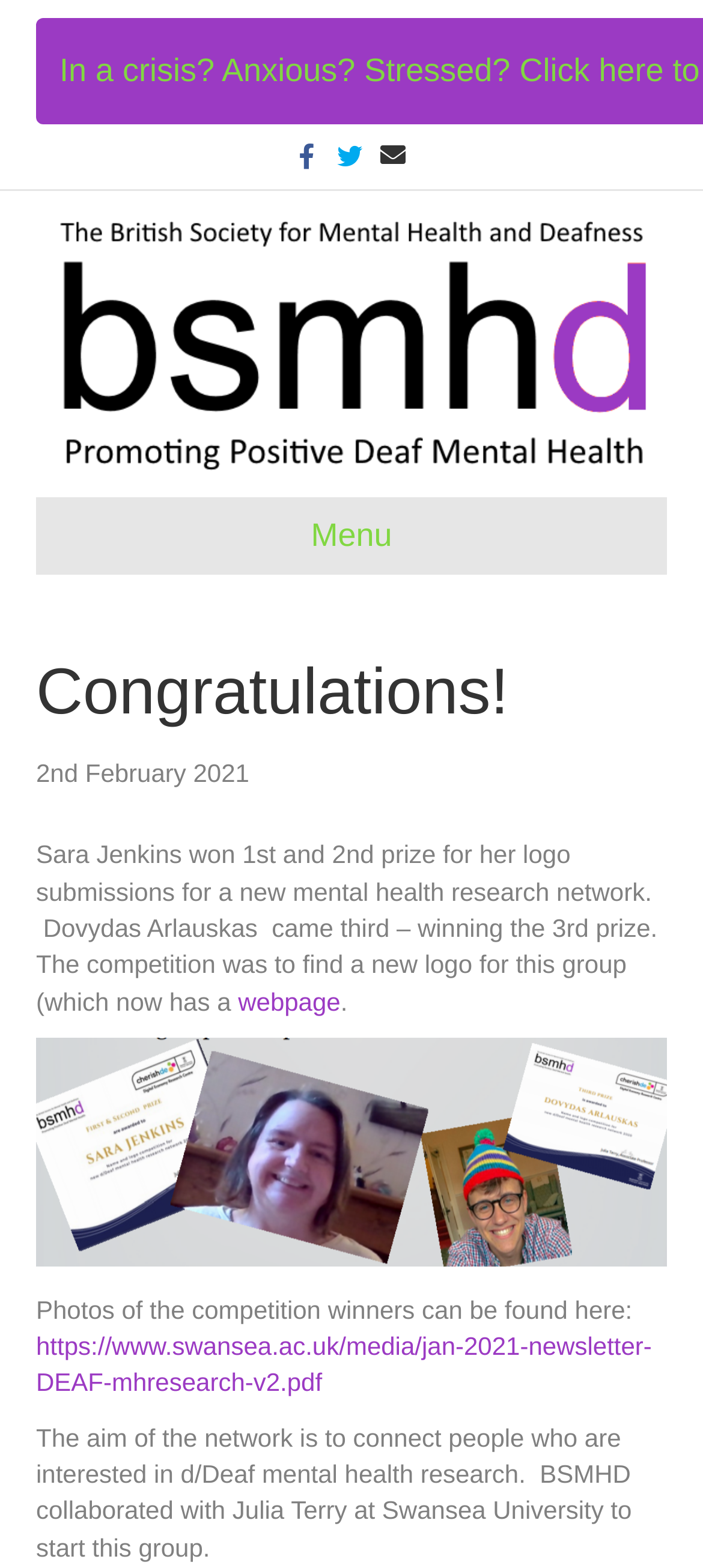Given the description of the UI element: "Twitter", predict the bounding box coordinates in the form of [left, top, right, bottom], with each value being a float between 0 and 1.

[0.467, 0.091, 0.528, 0.107]